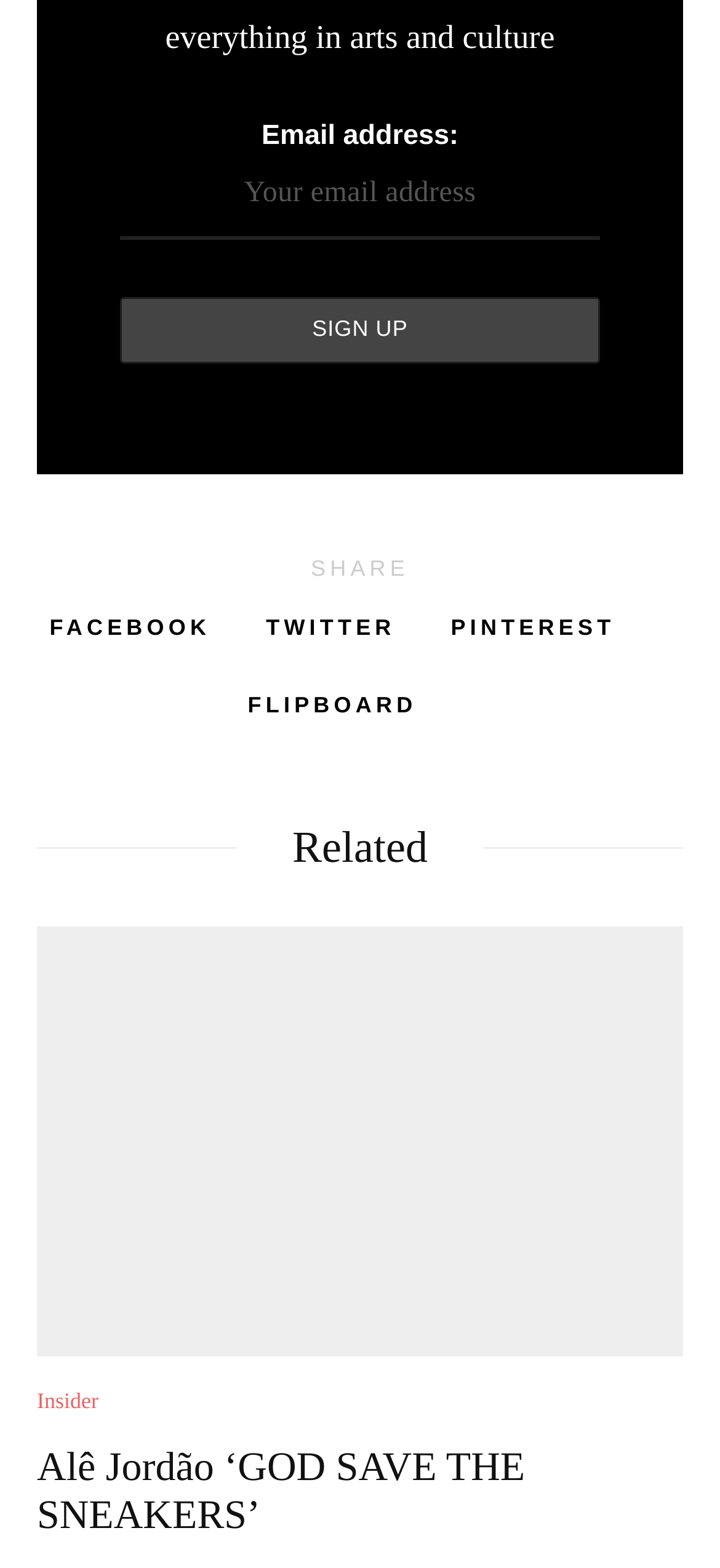Pinpoint the bounding box coordinates of the area that should be clicked to complete the following instruction: "Share on Facebook". The coordinates must be given as four float numbers between 0 and 1, i.e., [left, top, right, bottom].

[0.069, 0.393, 0.292, 0.407]